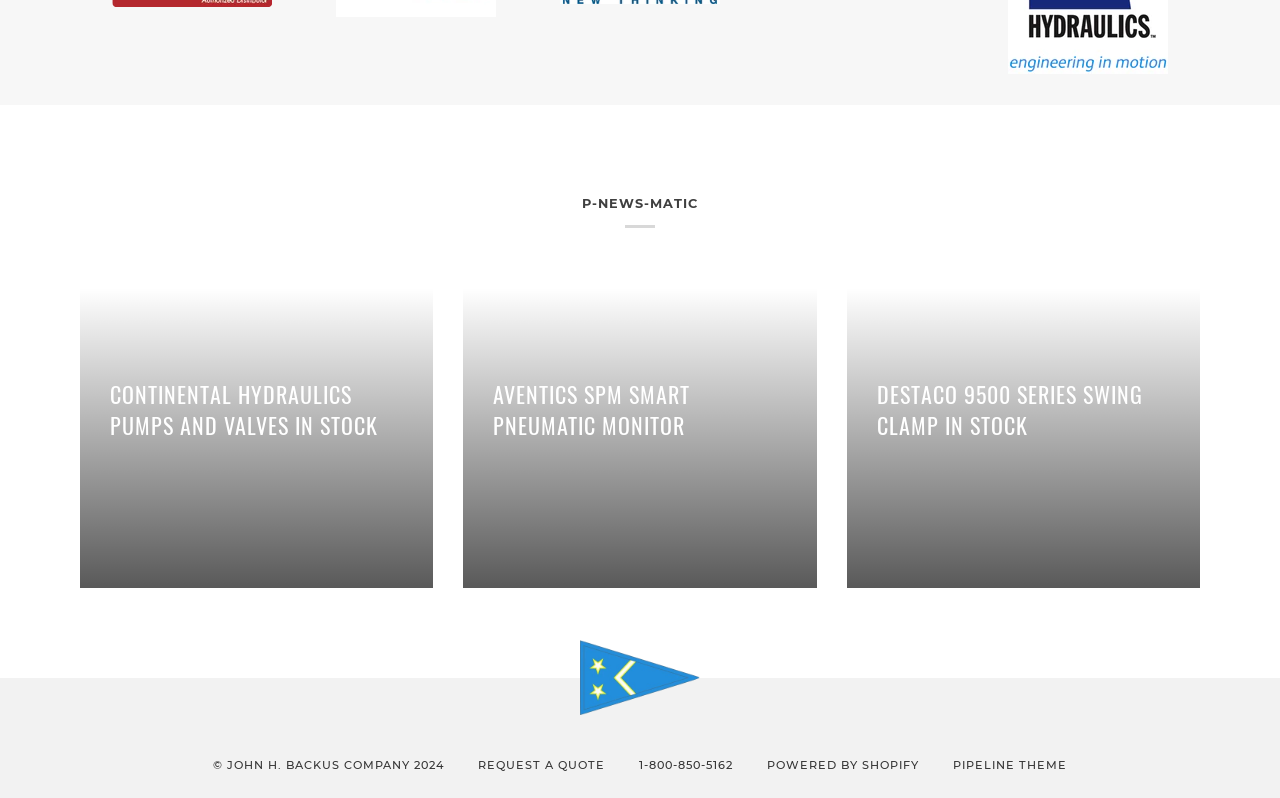What is the phone number to contact?
Please respond to the question with a detailed and well-explained answer.

I found the phone number by looking at the link with the text '1-800-850-5162', which is likely a contact number.